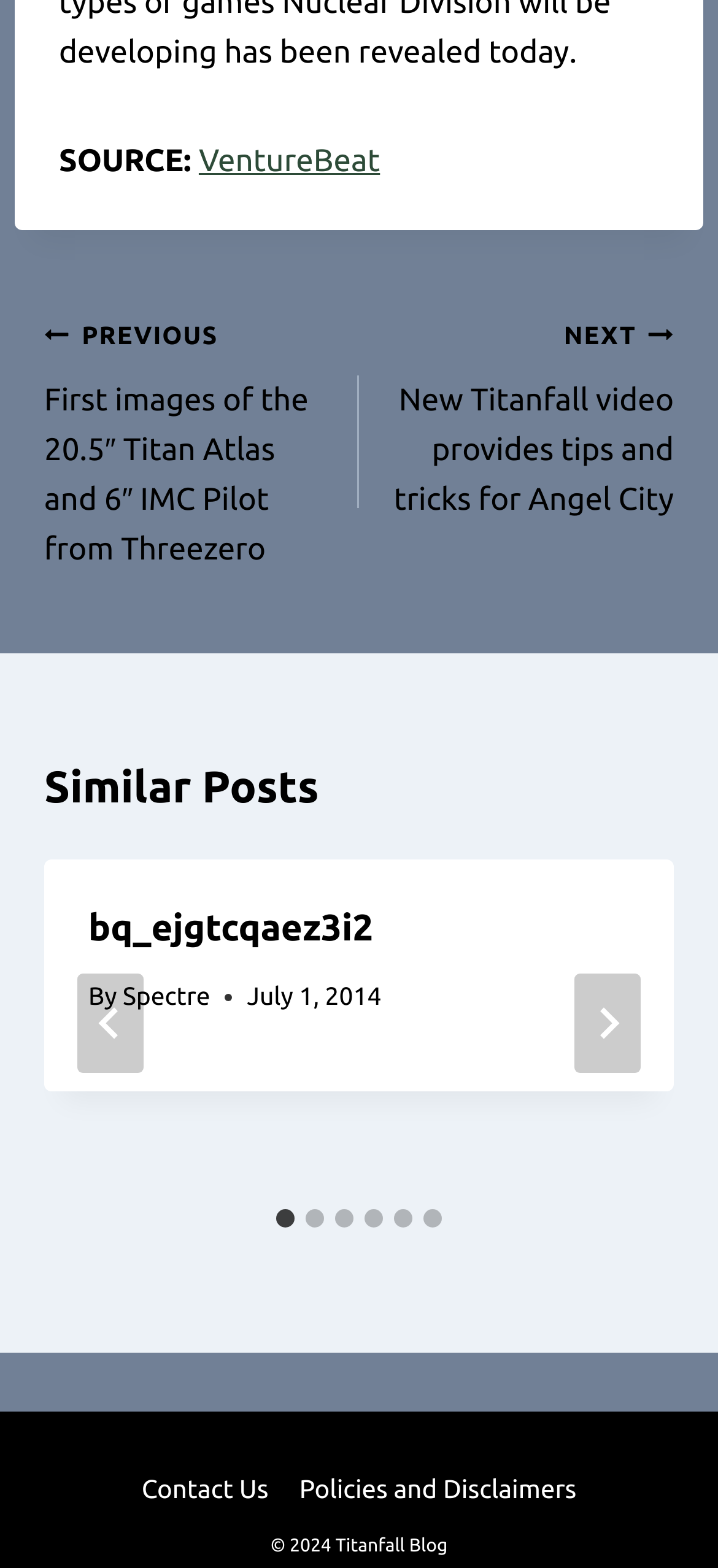Determine the bounding box coordinates for the region that must be clicked to execute the following instruction: "Select the next slide".

[0.8, 0.621, 0.892, 0.685]